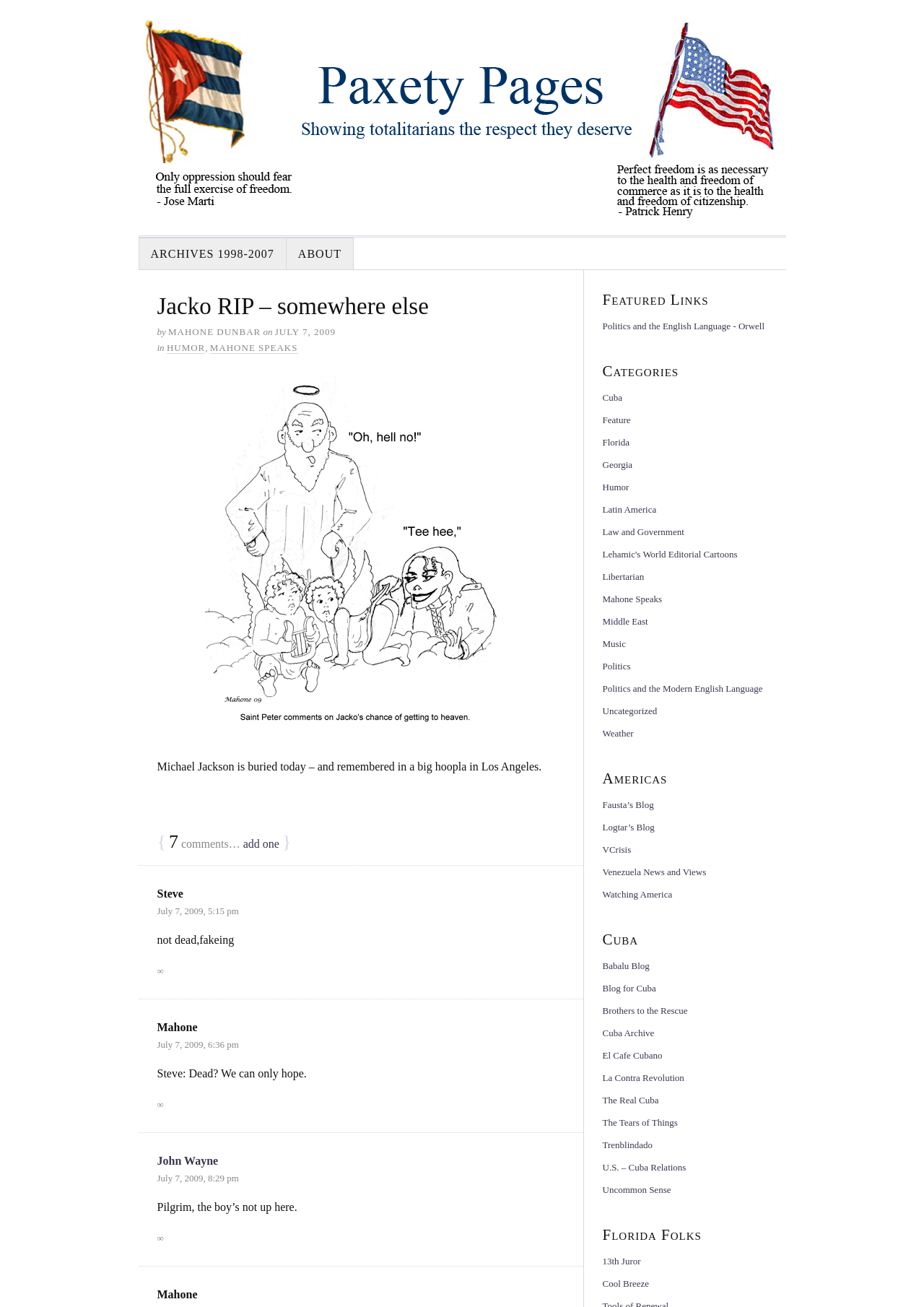Respond to the question below with a single word or phrase: What is the name of the blog linked in the 'Florida Folks' section?

13th Juror